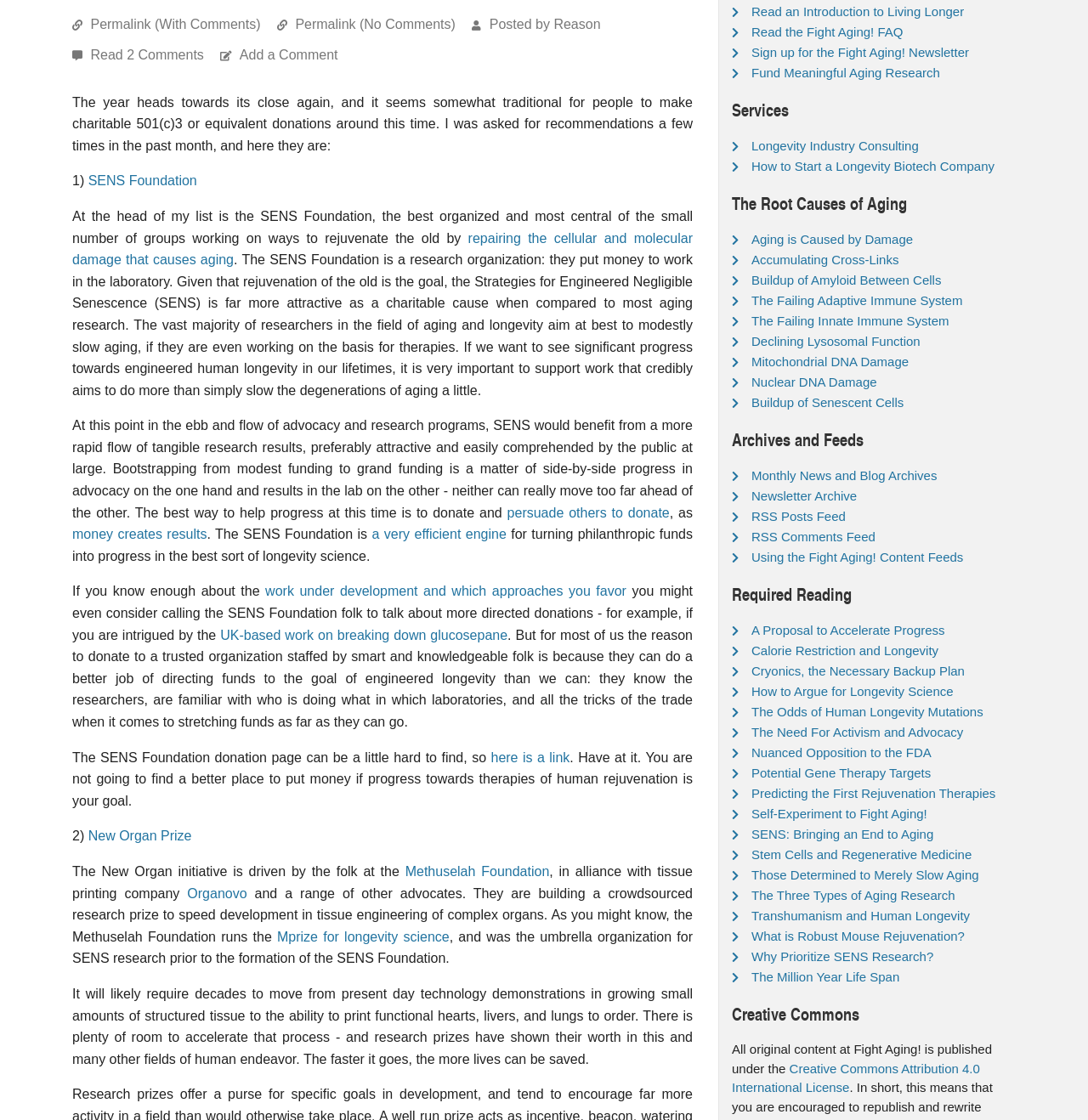Using the description: "01162 602 515", determine the UI element's bounding box coordinates. Ensure the coordinates are in the format of four float numbers between 0 and 1, i.e., [left, top, right, bottom].

None